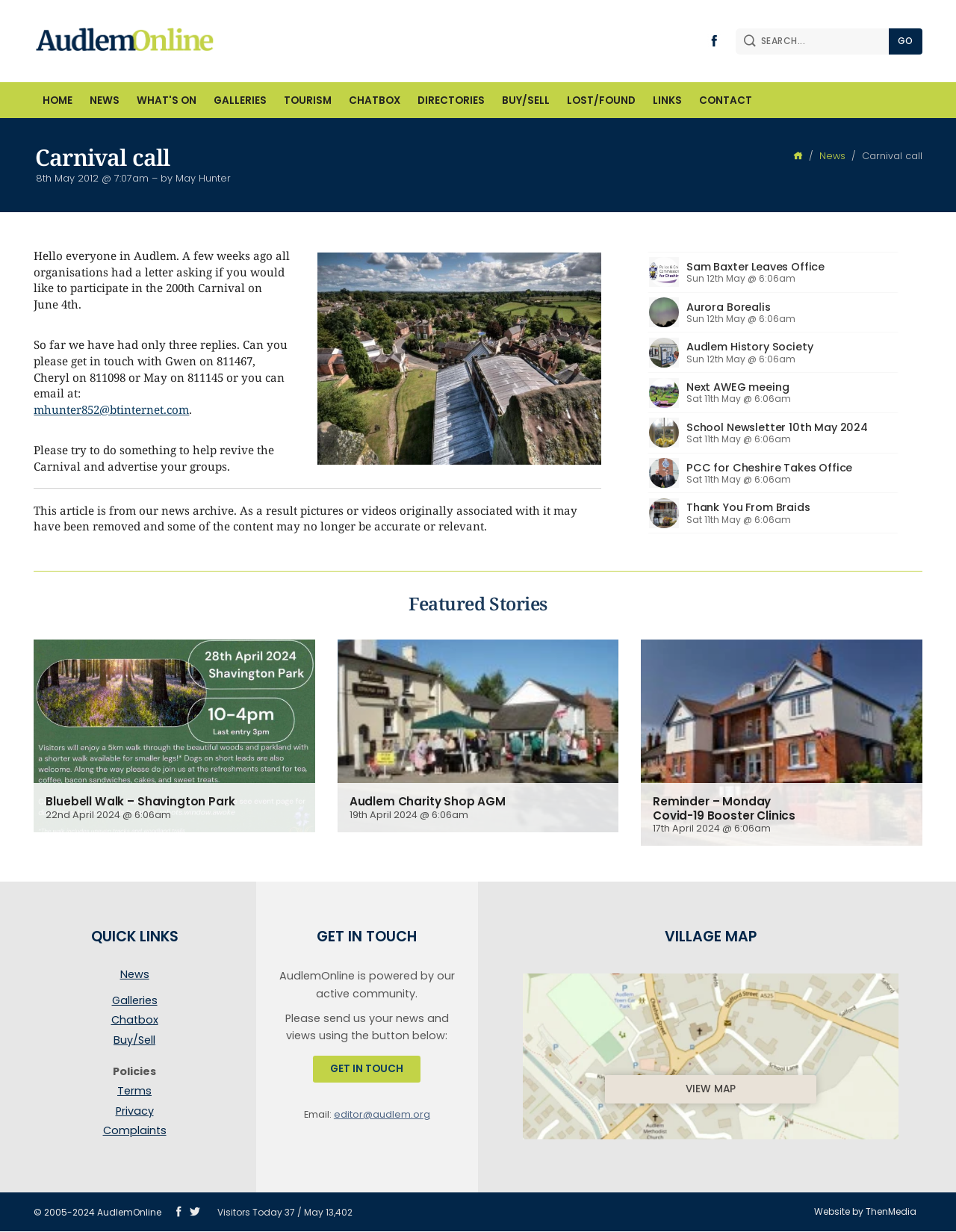Identify the bounding box of the UI element that matches this description: "parent_node:  title="AudlemOnline Home"".

[0.035, 0.0, 0.233, 0.067]